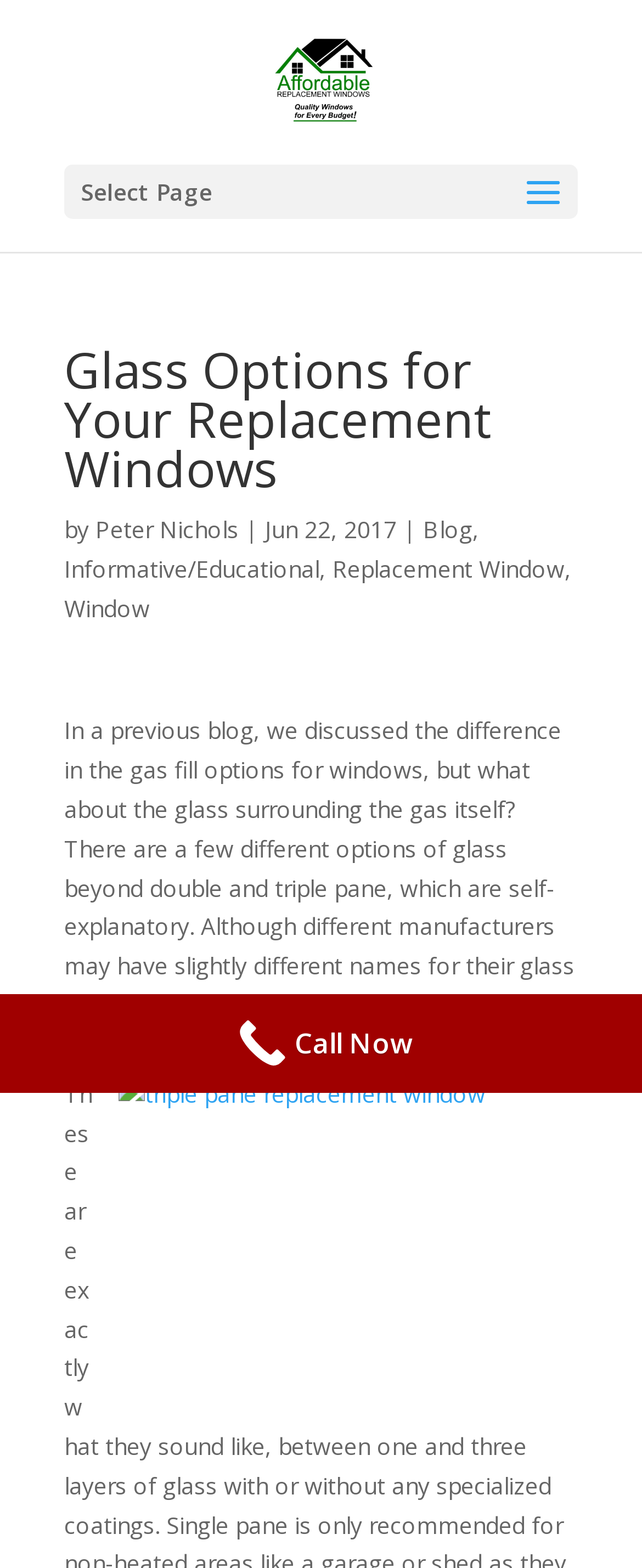Based on the image, please elaborate on the answer to the following question:
What is the topic of the blog post?

I determined the topic of the blog post by reading the introductory paragraph, which mentions different options of glass for replacement windows. The heading 'Glass Options for Your Replacement Windows' also suggests that the blog post is about this topic.